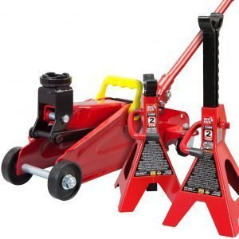What is the maximum weight capacity of the jack stands?
Offer a detailed and exhaustive answer to the question.

According to the caption, the jack stands are designed to support up to 2 tons, which implies that the maximum weight capacity of the jack stands is 2 tons.